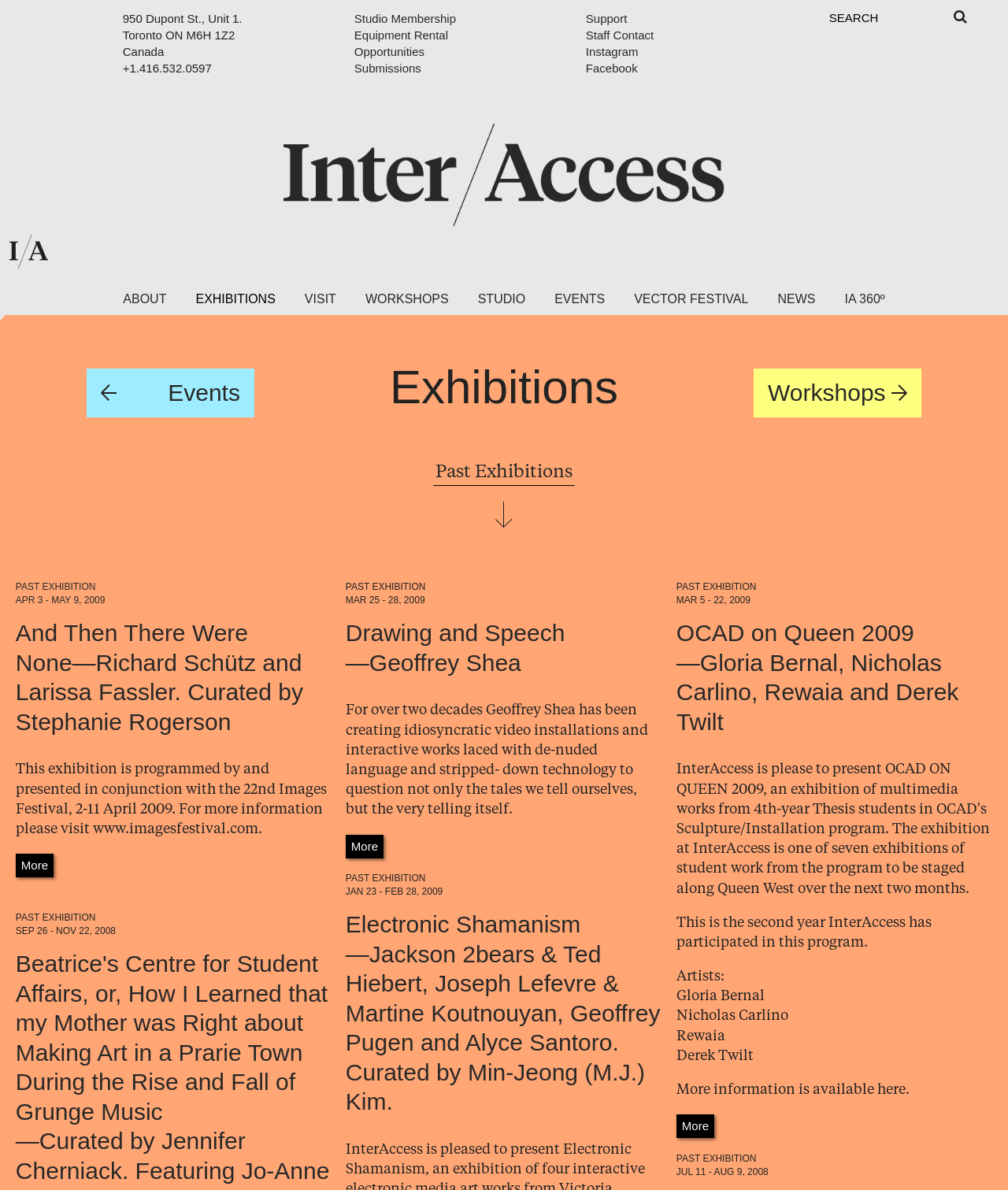Please identify the bounding box coordinates of where to click in order to follow the instruction: "Enter name".

None